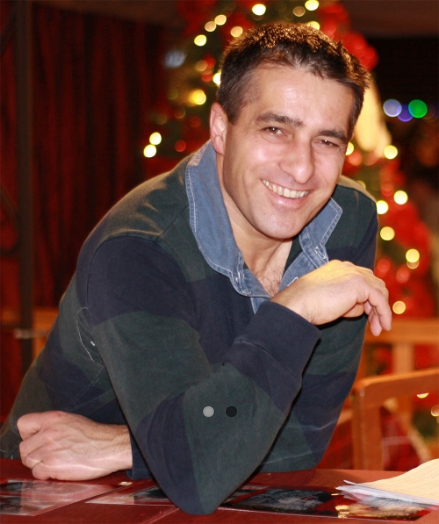Describe all the elements in the image with great detail.

The image showcases a man with a warm smile, exuding a friendly and approachable demeanor. He is seated at a table, leaning slightly forward with one hand resting on the table, showcasing a relaxed posture. Dressed in a dark green and black striped sweater with a blue collared shirt underneath, he radiates an air of casual elegance. 

The background is adorned with festive decorations, possibly suggesting a celebration or holiday gathering, as soft, colorful lights create a cheerful ambiance. This setting, combined with his inviting expression, implies a moment of enjoyment and connection, likely during a social event. The photo captures not just a moment but the vibrant spirit of camaraderie and joy that often accompanies gatherings with friends and family.